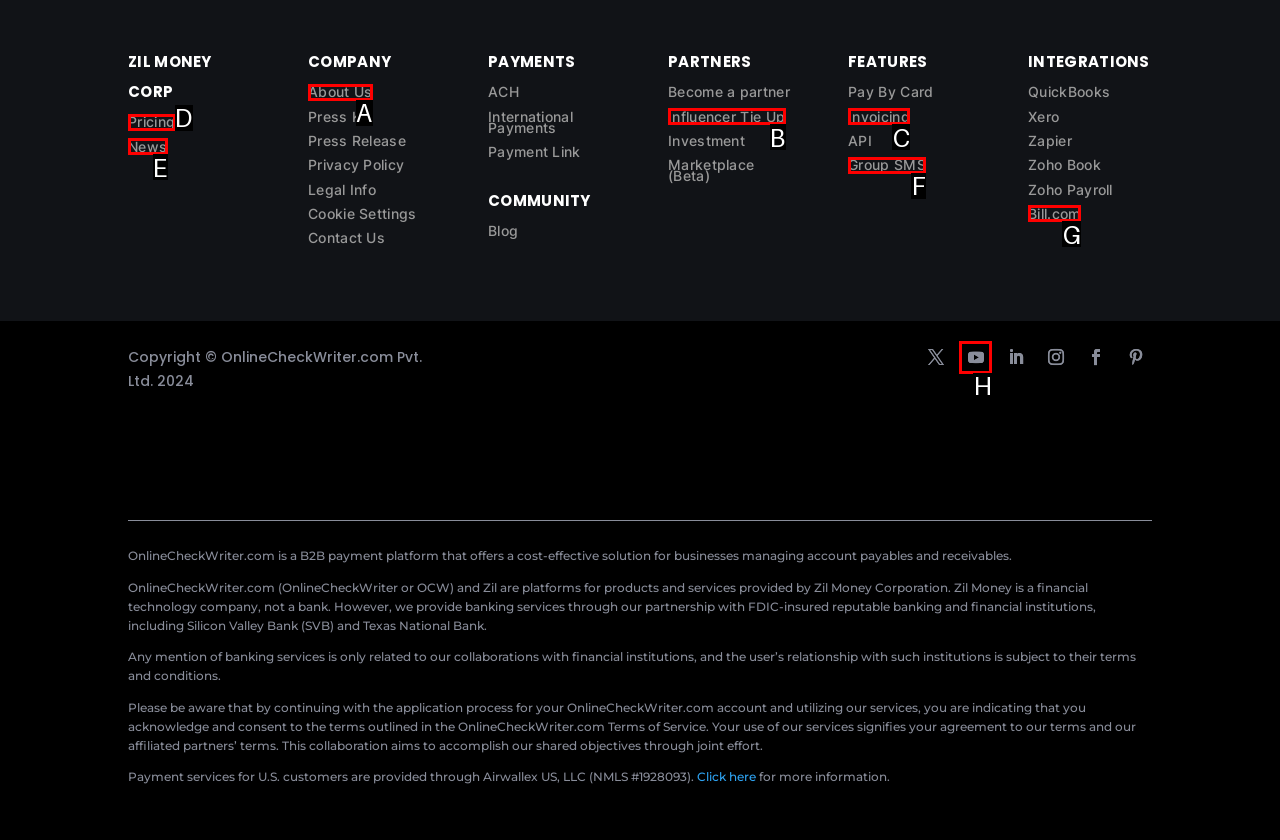Match the HTML element to the description: Influencer Tie Up. Respond with the letter of the correct option directly.

B